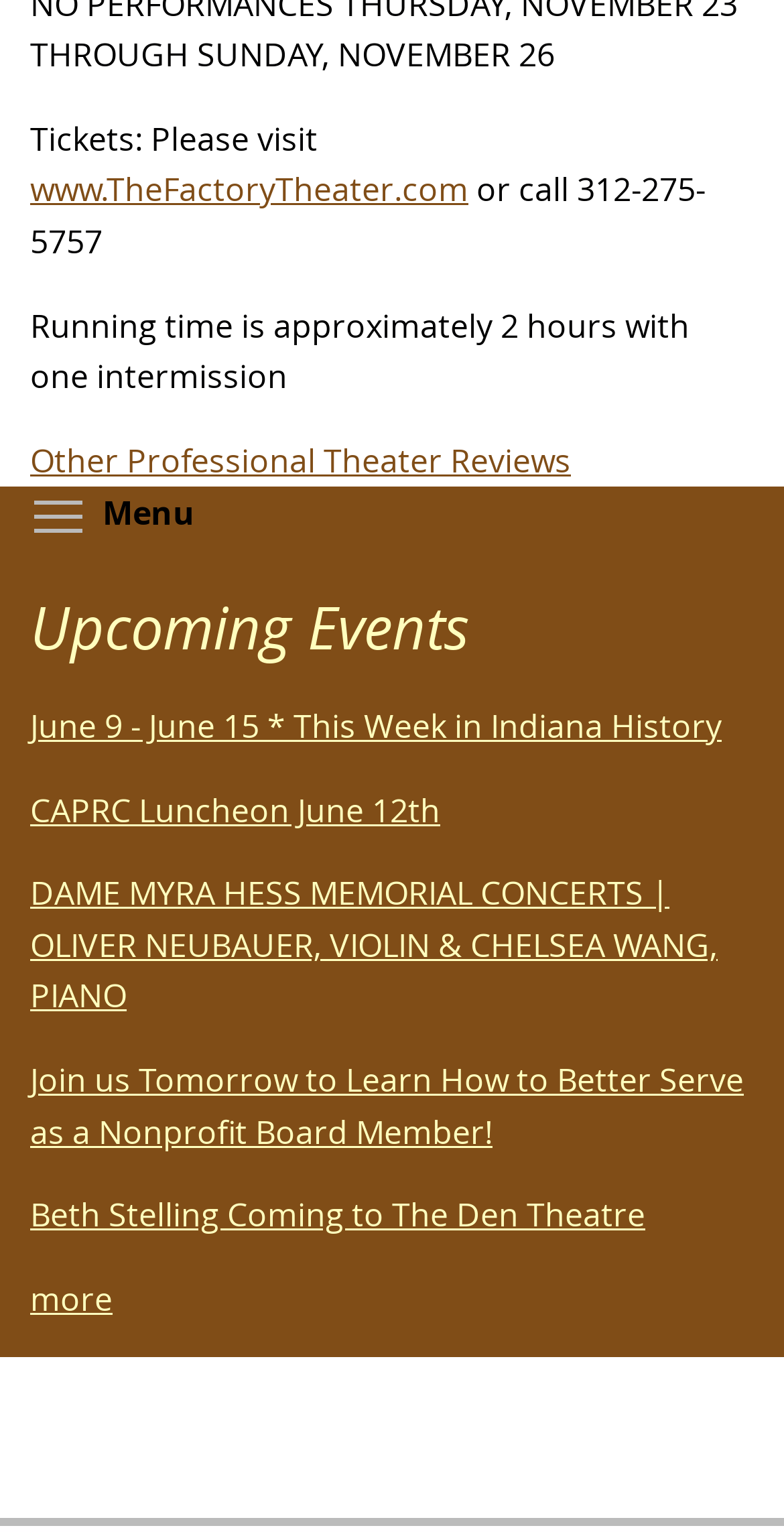Please identify the bounding box coordinates of the element I need to click to follow this instruction: "Read other professional theater reviews".

[0.038, 0.286, 0.728, 0.315]